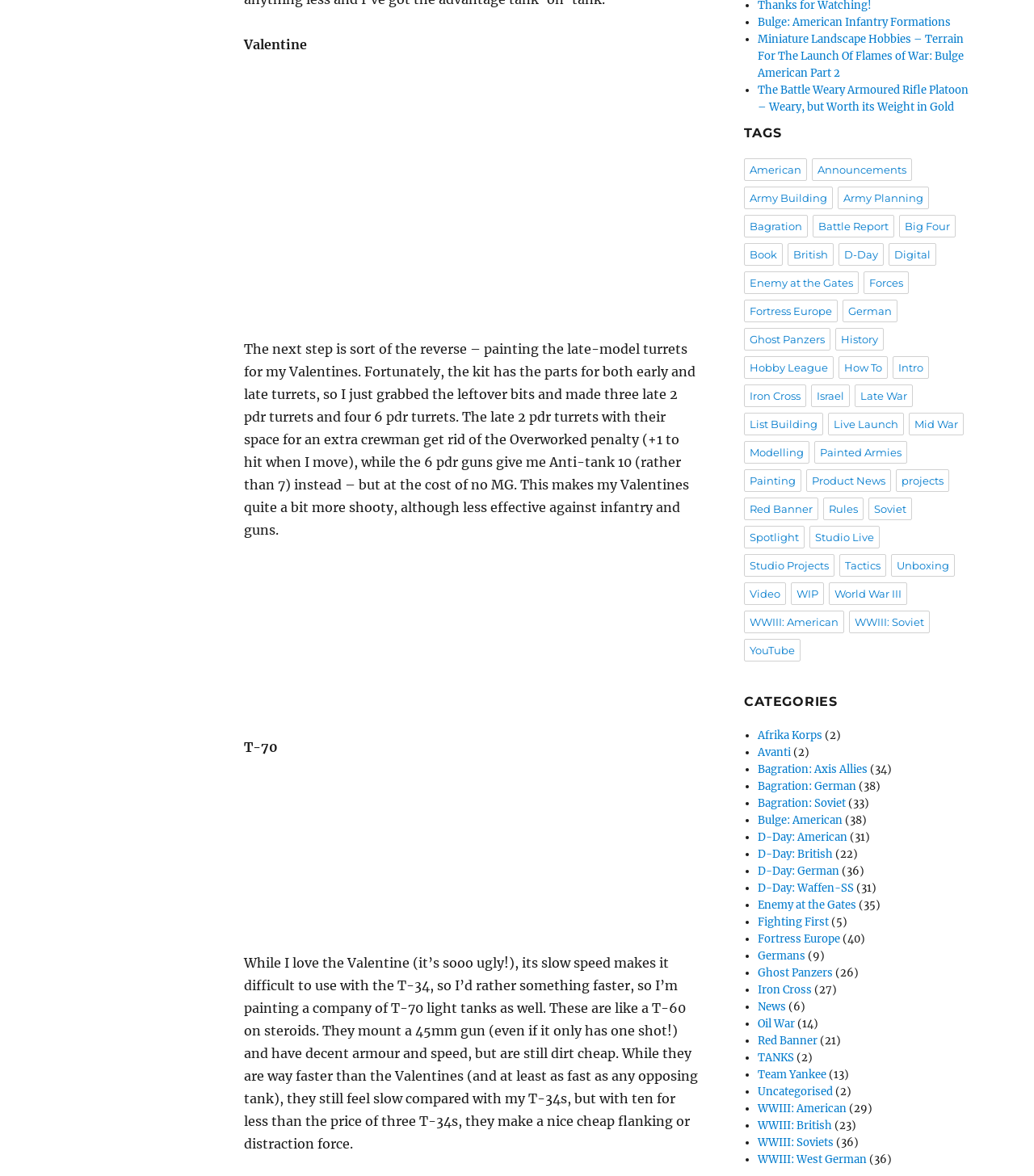Using a single word or phrase, answer the following question: 
How many links are there in the 'TAGS' section?

29